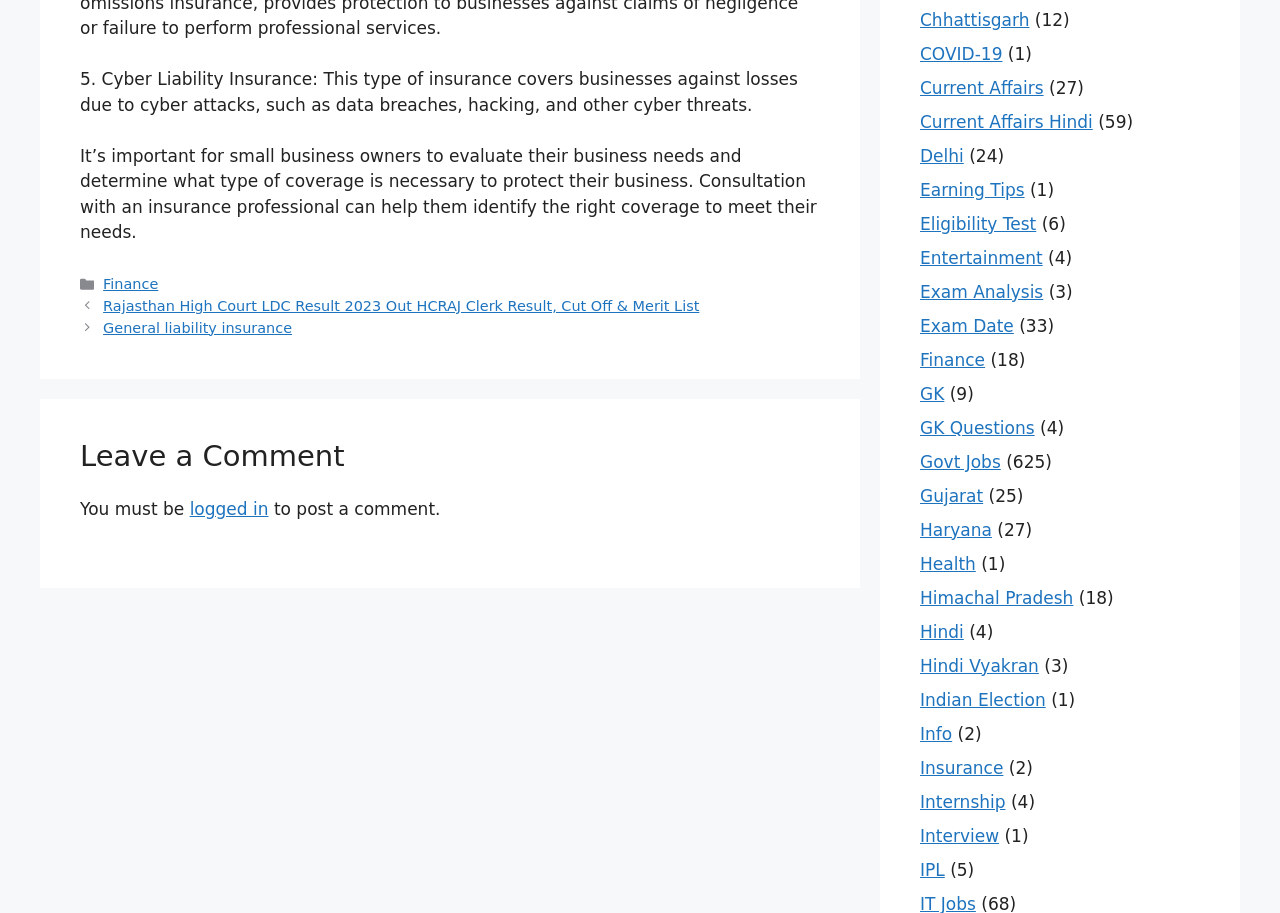Please find the bounding box coordinates of the element that needs to be clicked to perform the following instruction: "Click on the 'General liability insurance' link". The bounding box coordinates should be four float numbers between 0 and 1, represented as [left, top, right, bottom].

[0.081, 0.35, 0.228, 0.368]